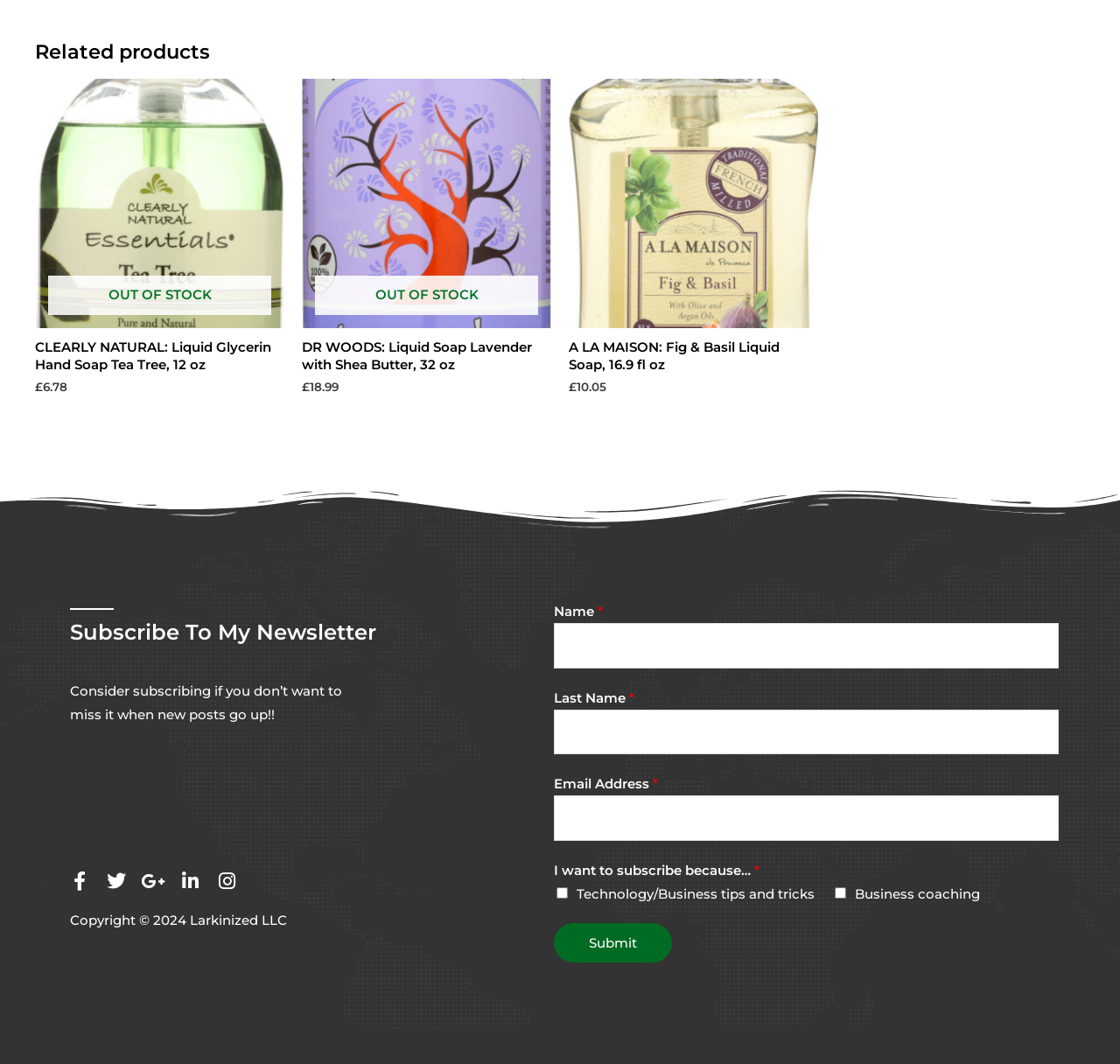Show the bounding box coordinates of the element that should be clicked to complete the task: "Enter your name in the 'Name *' field".

[0.495, 0.586, 0.945, 0.628]